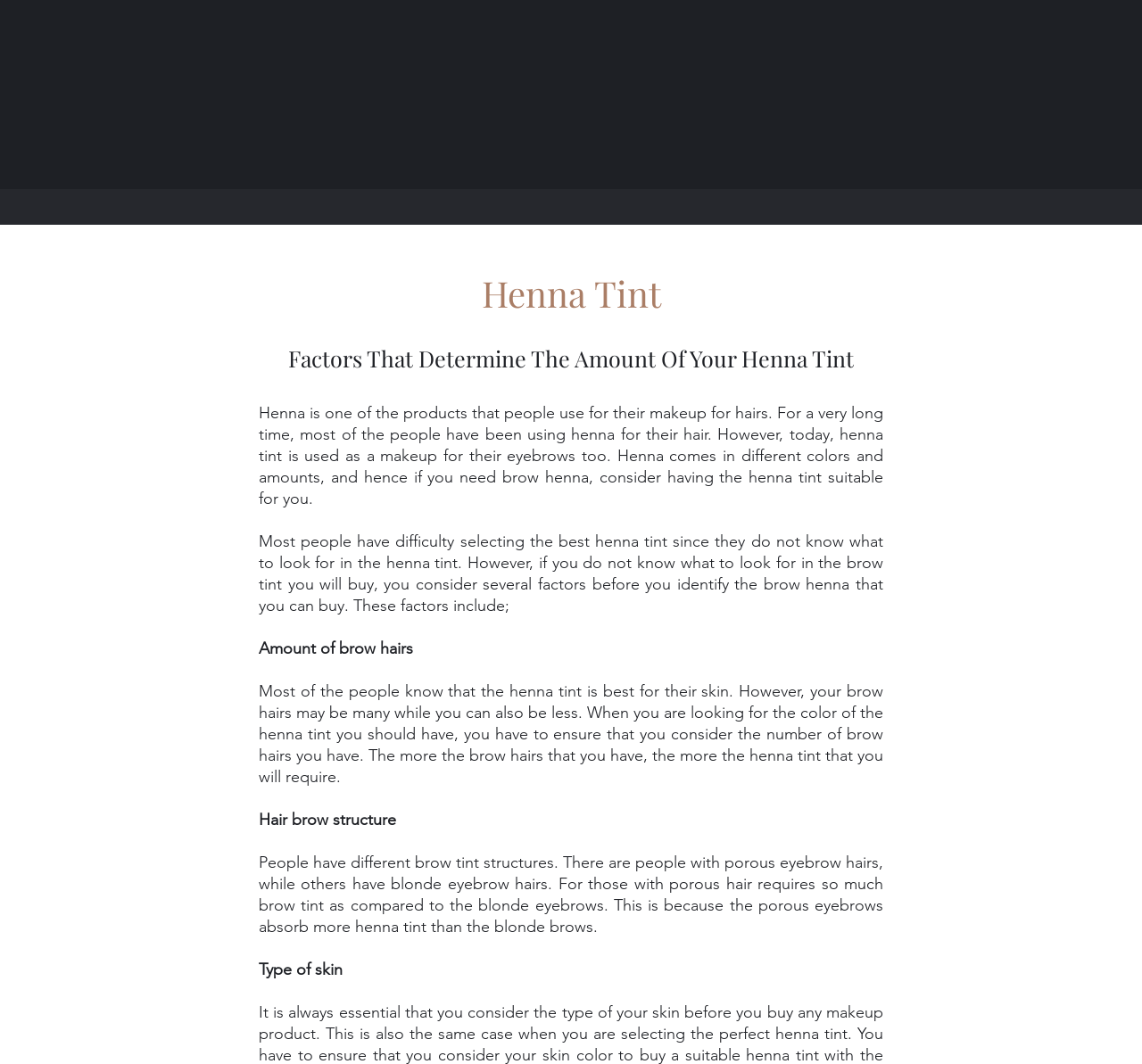Specify the bounding box coordinates (top-left x, top-left y, bottom-right x, bottom-right y) of the UI element in the screenshot that matches this description: FAQs

[0.505, 0.184, 0.548, 0.209]